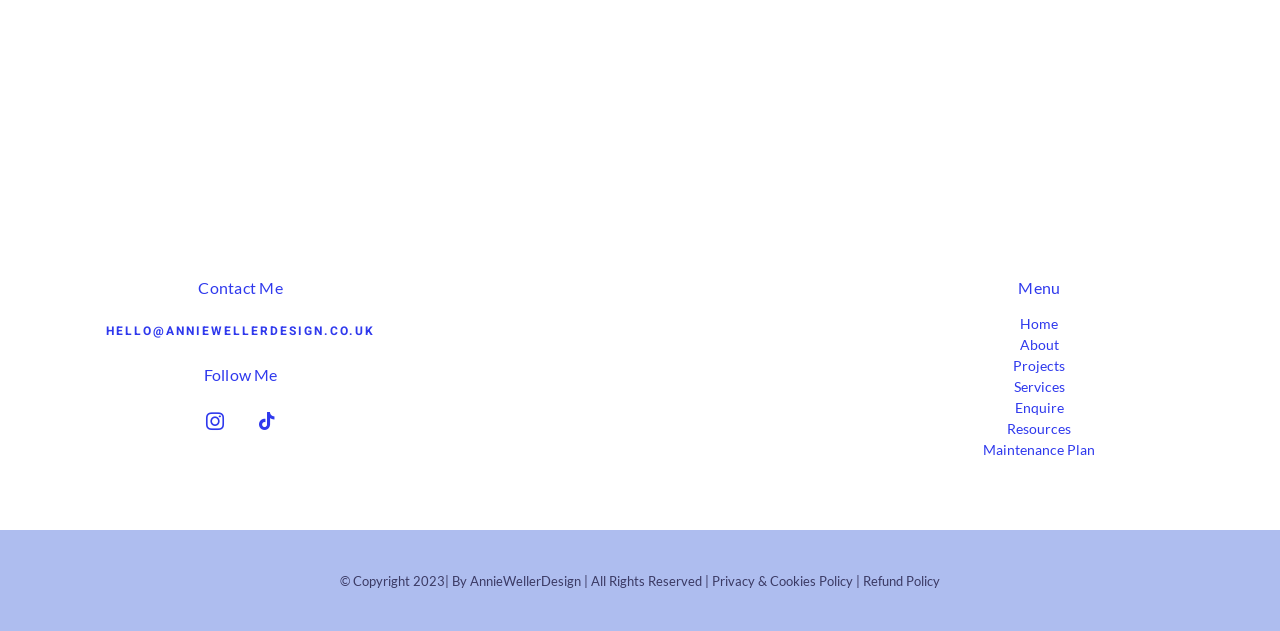What is the last item in the footer menu?
Using the image provided, answer with just one word or phrase.

Maintenance Plan